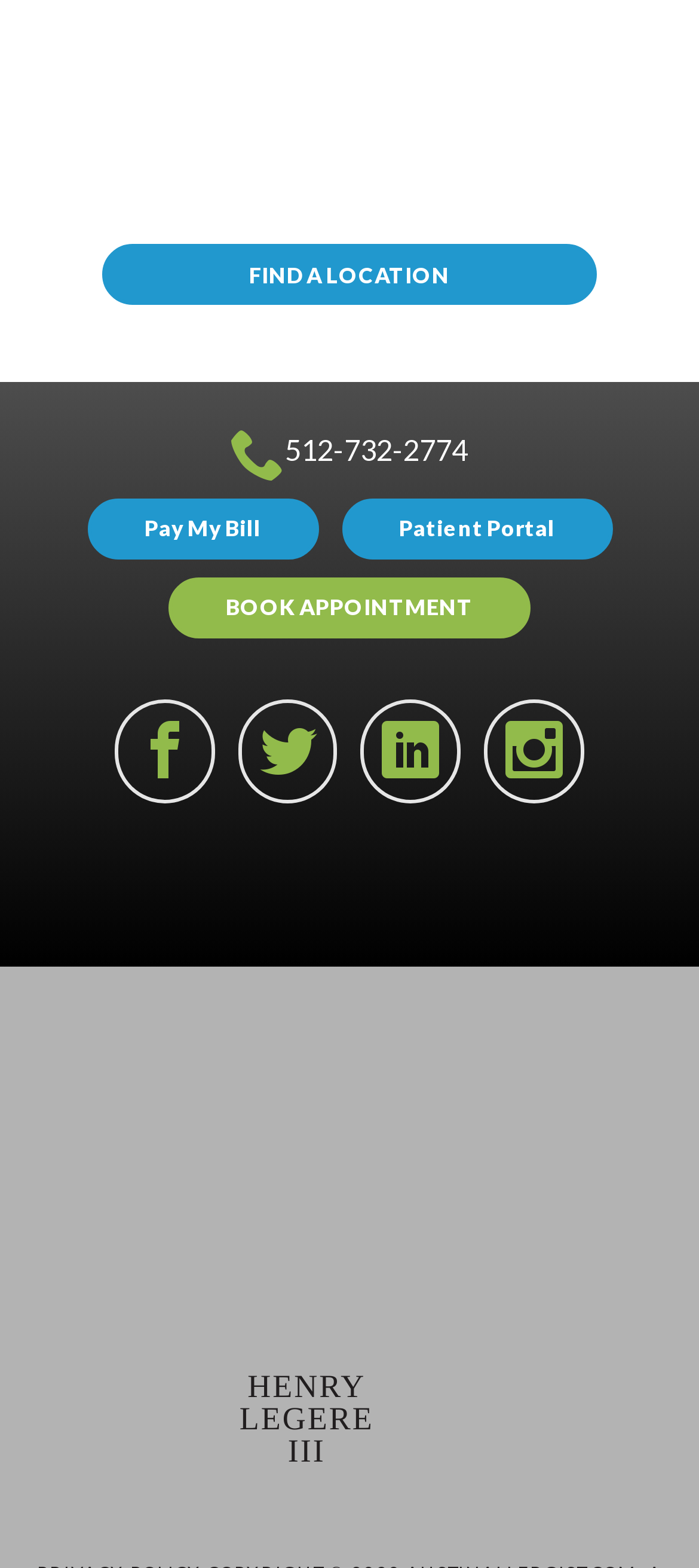Given the element description 512-732-2774, predict the bounding box coordinates for the UI element in the webpage screenshot. The format should be (top-left x, top-left y, bottom-right x, bottom-right y), and the values should be between 0 and 1.

[0.053, 0.272, 0.947, 0.307]